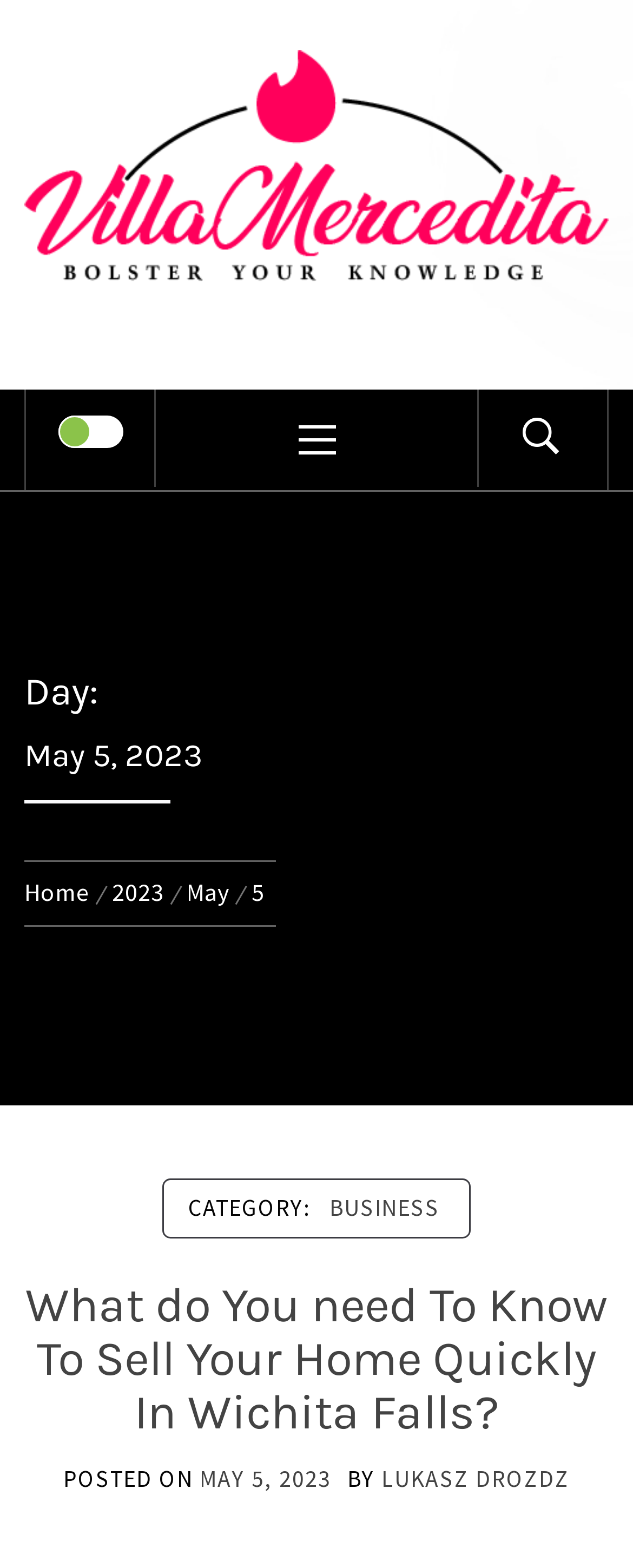What is the title of the current post?
Please provide a detailed and comprehensive answer to the question.

I found the title by looking at the main heading of the webpage, which is a link with the text 'What do You need To Know To Sell Your Home Quickly In Wichita Falls?'.